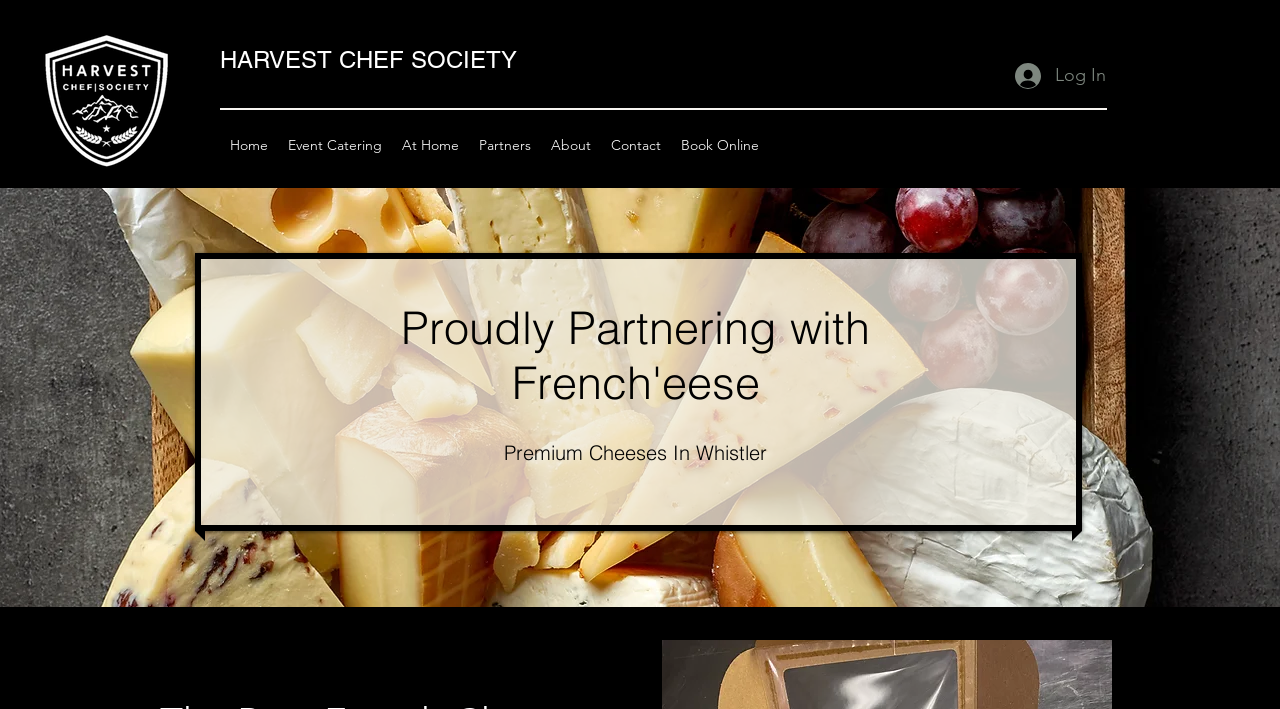Provide the bounding box coordinates for the area that should be clicked to complete the instruction: "Learn about 'Event Catering'".

[0.217, 0.183, 0.306, 0.226]